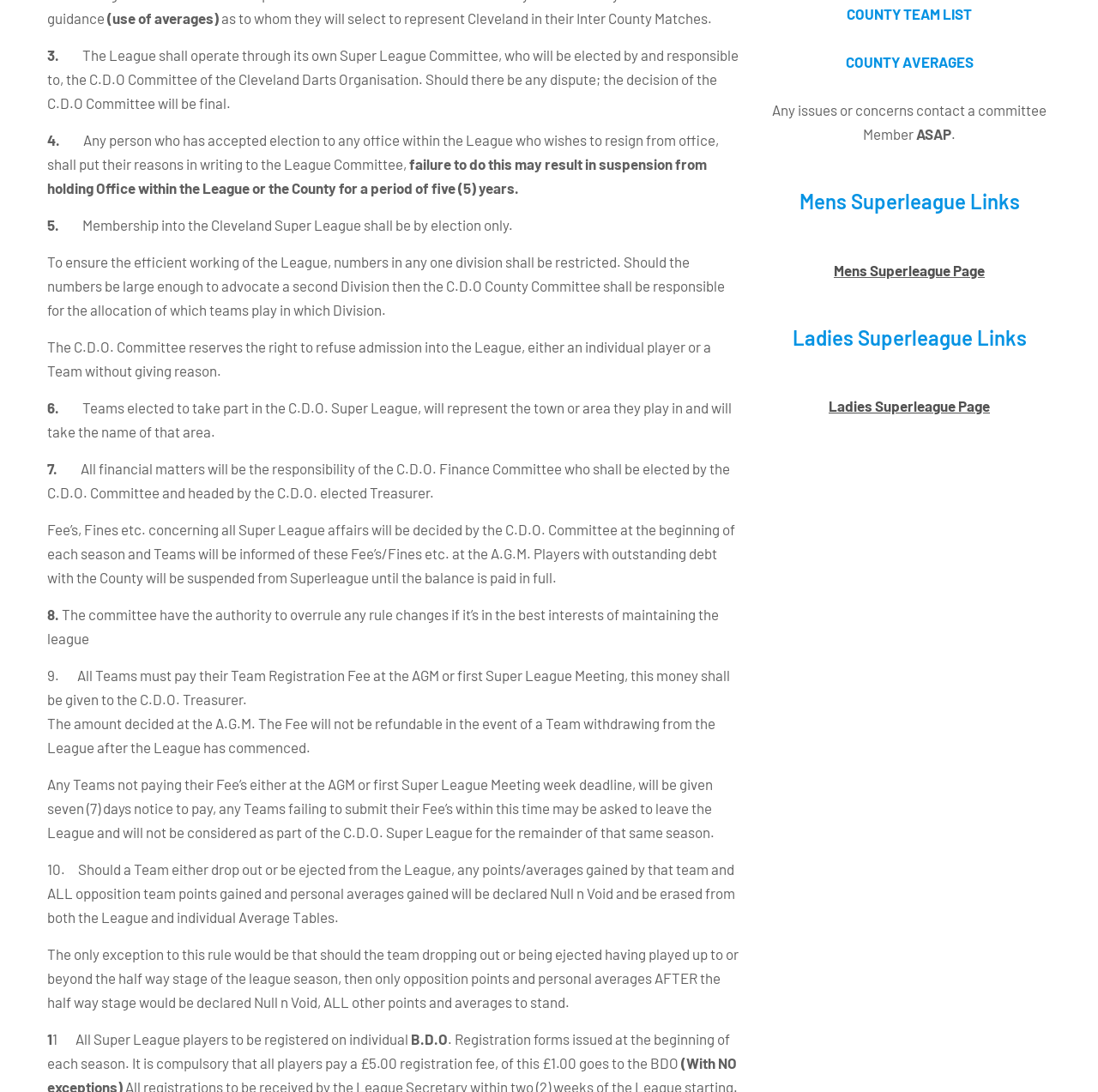Identify the bounding box coordinates for the UI element described by the following text: "COUNTY TEAM LIST". Provide the coordinates as four float numbers between 0 and 1, in the format [left, top, right, bottom].

[0.771, 0.005, 0.885, 0.02]